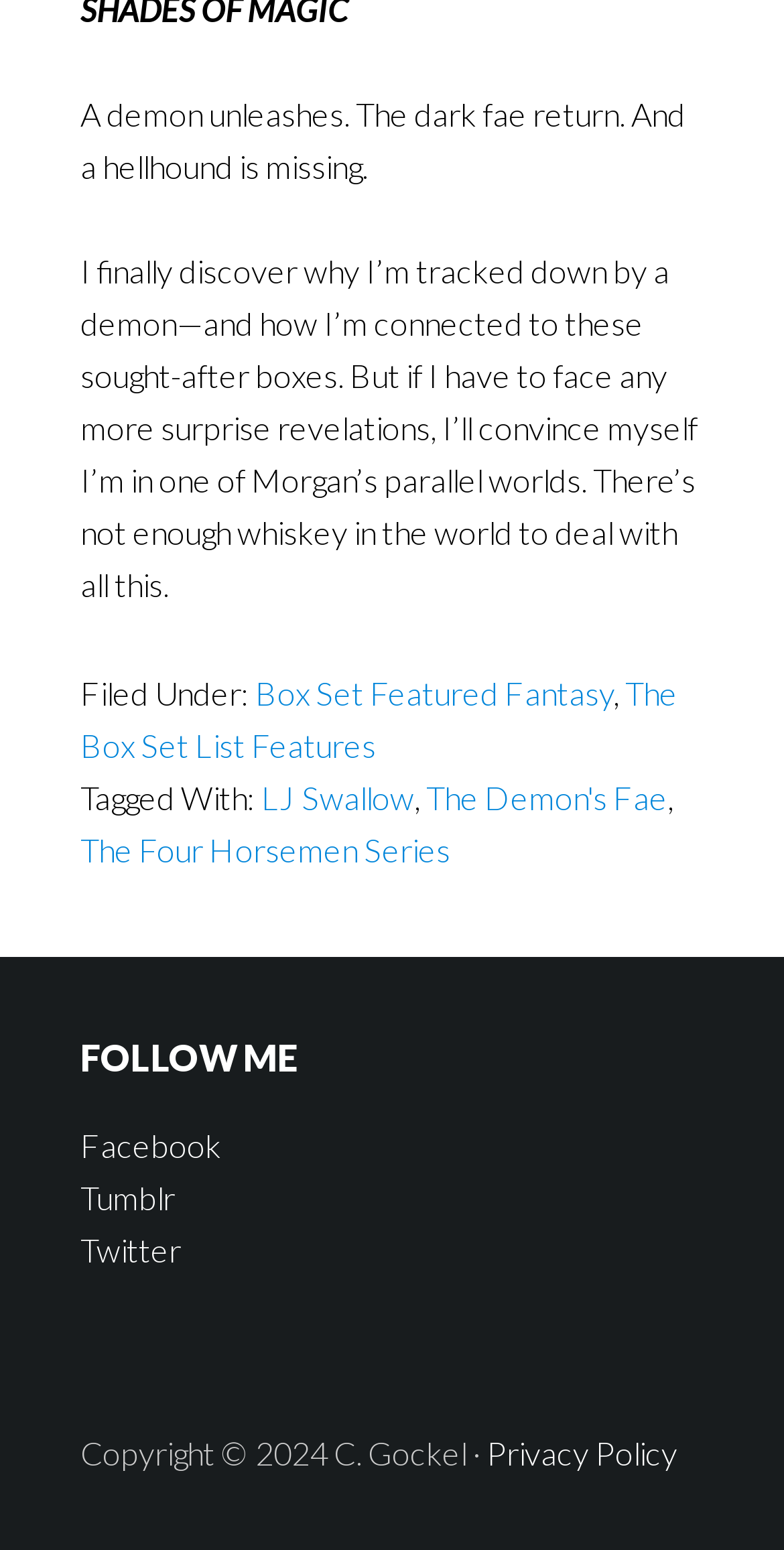What is the genre of the book?
Based on the visual details in the image, please answer the question thoroughly.

Based on the text 'Filed Under: Box Set Featured Fantasy' and 'Tagged With: The Demon's Fae', I can infer that the book is related to fantasy genre.